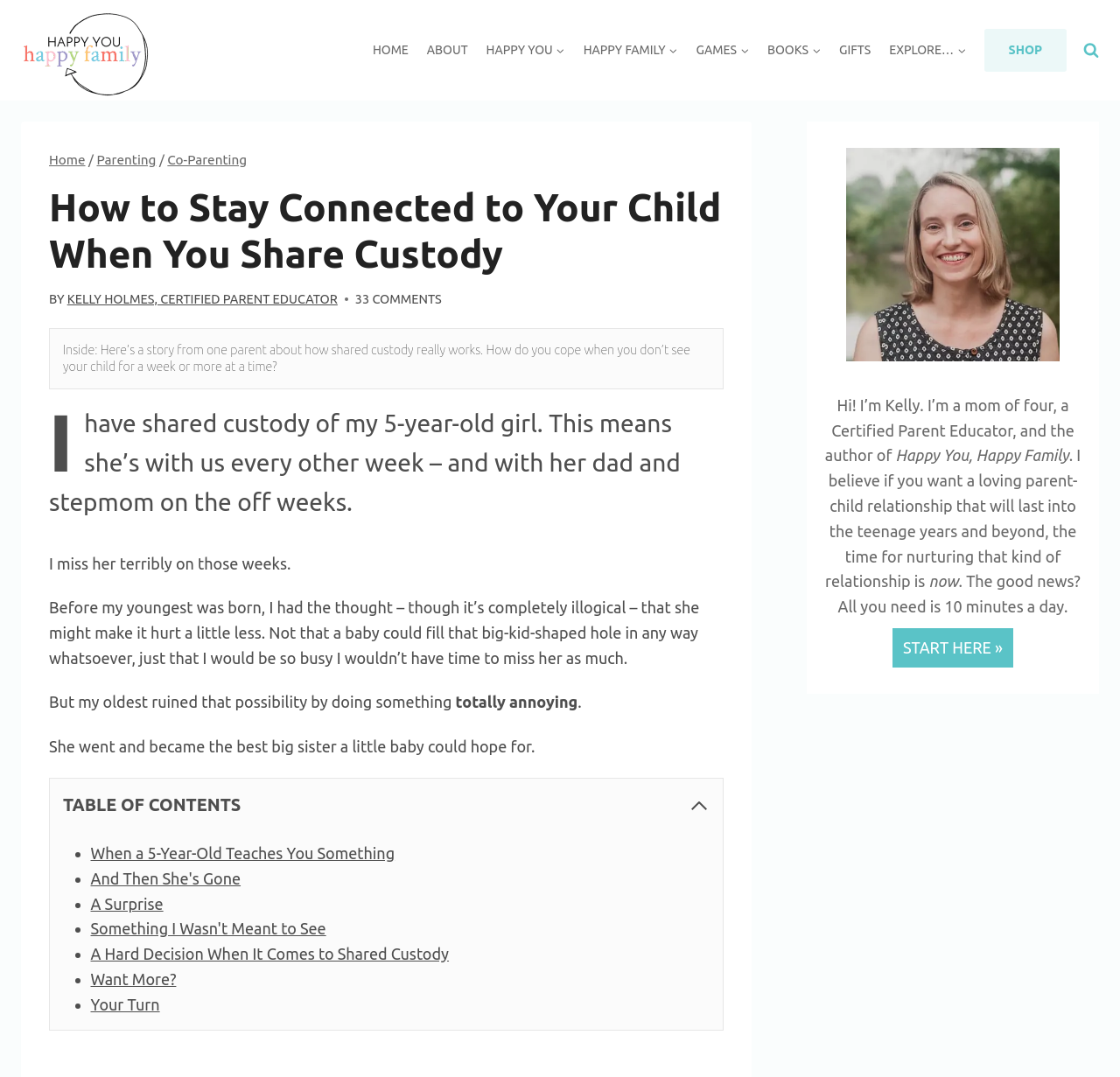Detail the features and information presented on the webpage.

This webpage is about a personal story of shared custody and its emotional impact on a parent. At the top, there is a logo and a link to "Happy You, Happy Family" on the left, and a navigation menu with several links, including "HOME", "ABOUT", and "SHOP", on the right. Below the navigation menu, there is a search button and a breadcrumbs navigation showing the current page's location.

The main content of the webpage is a personal story about a parent's experience with shared custody. The story is divided into several sections, each with a heading and a few paragraphs of text. The text describes the parent's emotional struggles with not seeing their child for a week or more at a time and how they cope with the situation.

On the right side of the main content, there is a table of contents with links to different sections of the story. The table of contents is collapsible, and when expanded, it shows a list of links to different parts of the story.

At the bottom of the main content, there is a section about the author, Kelly Holmes, who is a Certified Parent Educator and the author of "Happy You, Happy Family". There is also a call-to-action button to start reading the book.

Finally, at the very bottom of the webpage, there is a "Scroll to top" button.